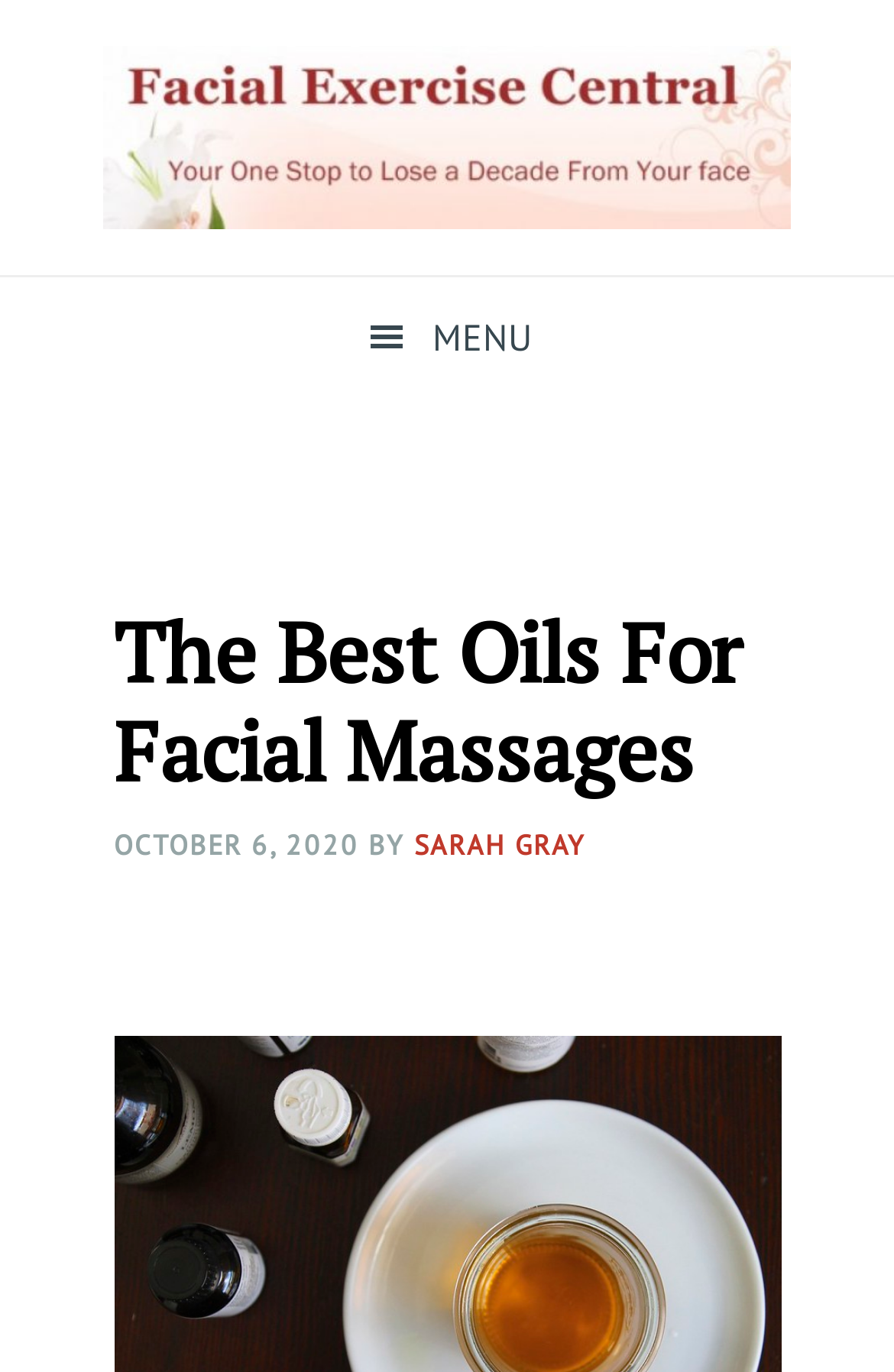Can you find the bounding box coordinates for the UI element given this description: "parent_node: Comment name="url" placeholder="Website""? Provide the coordinates as four float numbers between 0 and 1: [left, top, right, bottom].

None